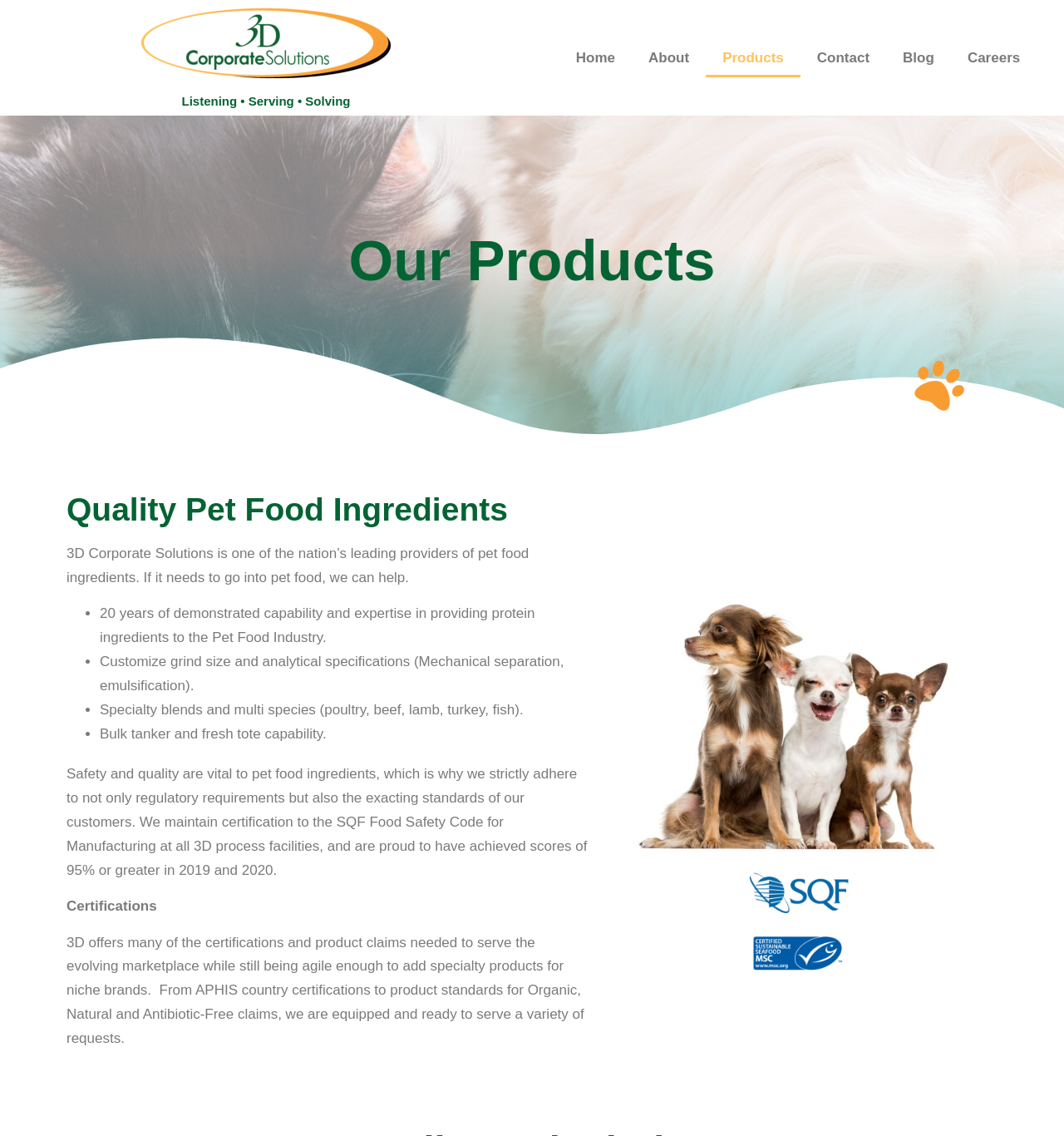Using the image as a reference, answer the following question in as much detail as possible:
How many years of experience does the company have in providing protein ingredients?

The webpage states that the company has 20 years of demonstrated capability and expertise in providing protein ingredients to the Pet Food Industry, as mentioned in the text '20 years of demonstrated capability and expertise in providing protein ingredients to the Pet Food Industry.'.